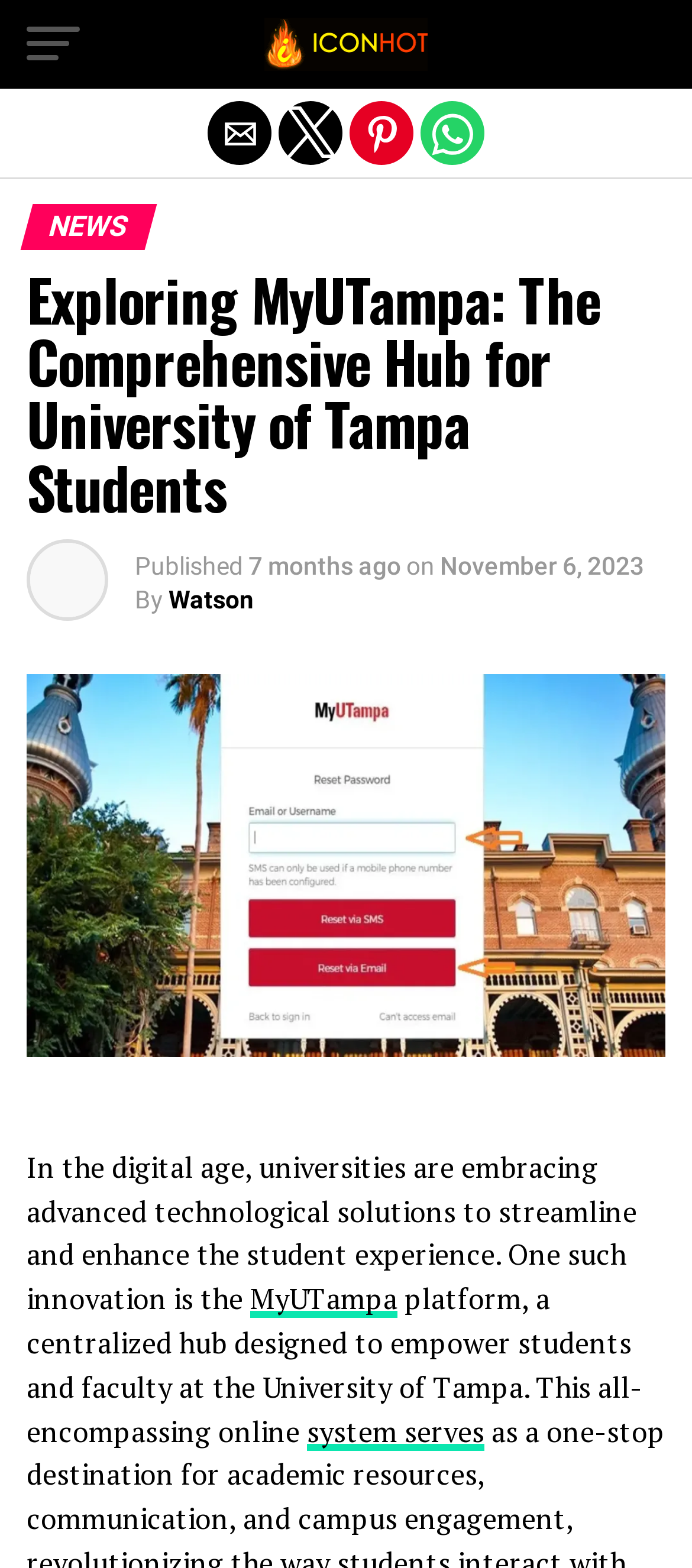Provide your answer in one word or a succinct phrase for the question: 
What is the purpose of the MyUTampa platform?

to empower students and faculty